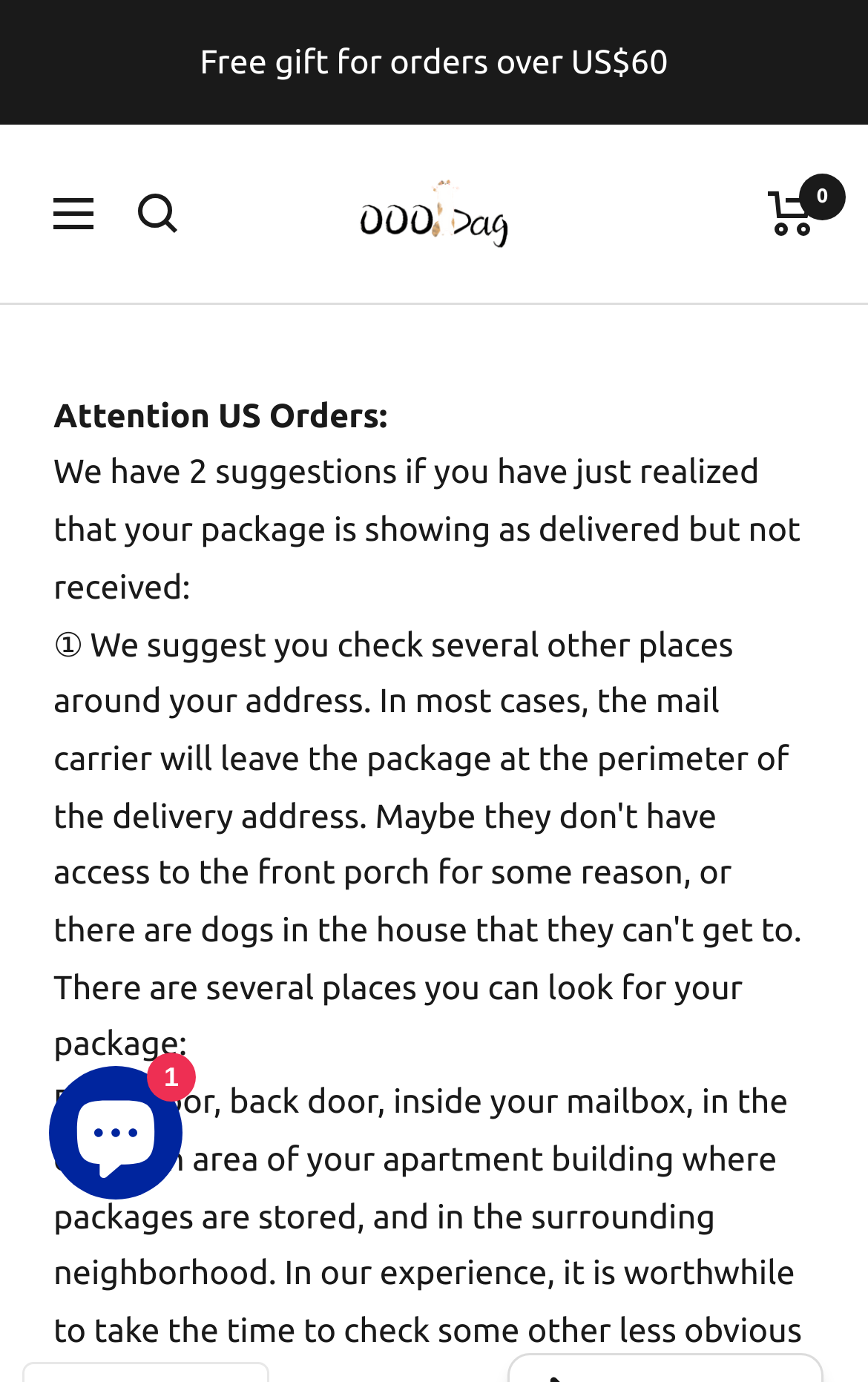What is the current number of items in the cart?
Using the visual information, answer the question in a single word or phrase.

0